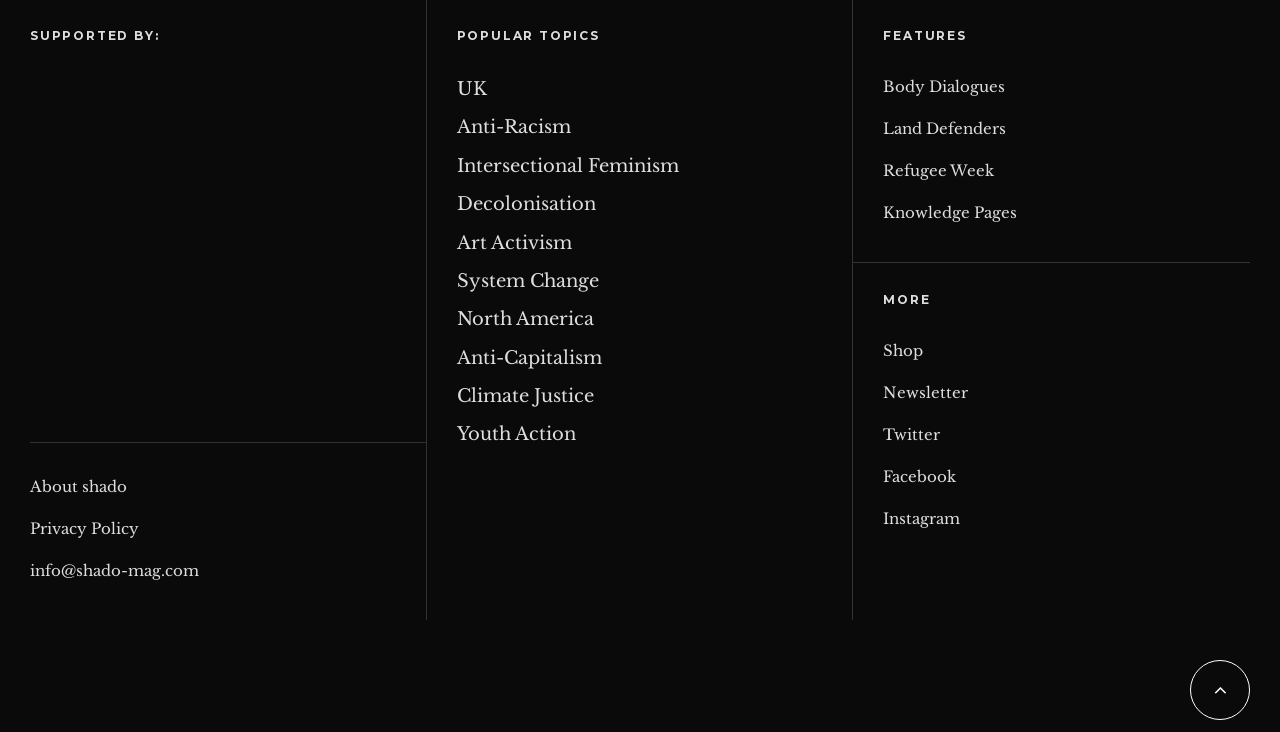Could you locate the bounding box coordinates for the section that should be clicked to accomplish this task: "Click the 'Play Video' button".

None